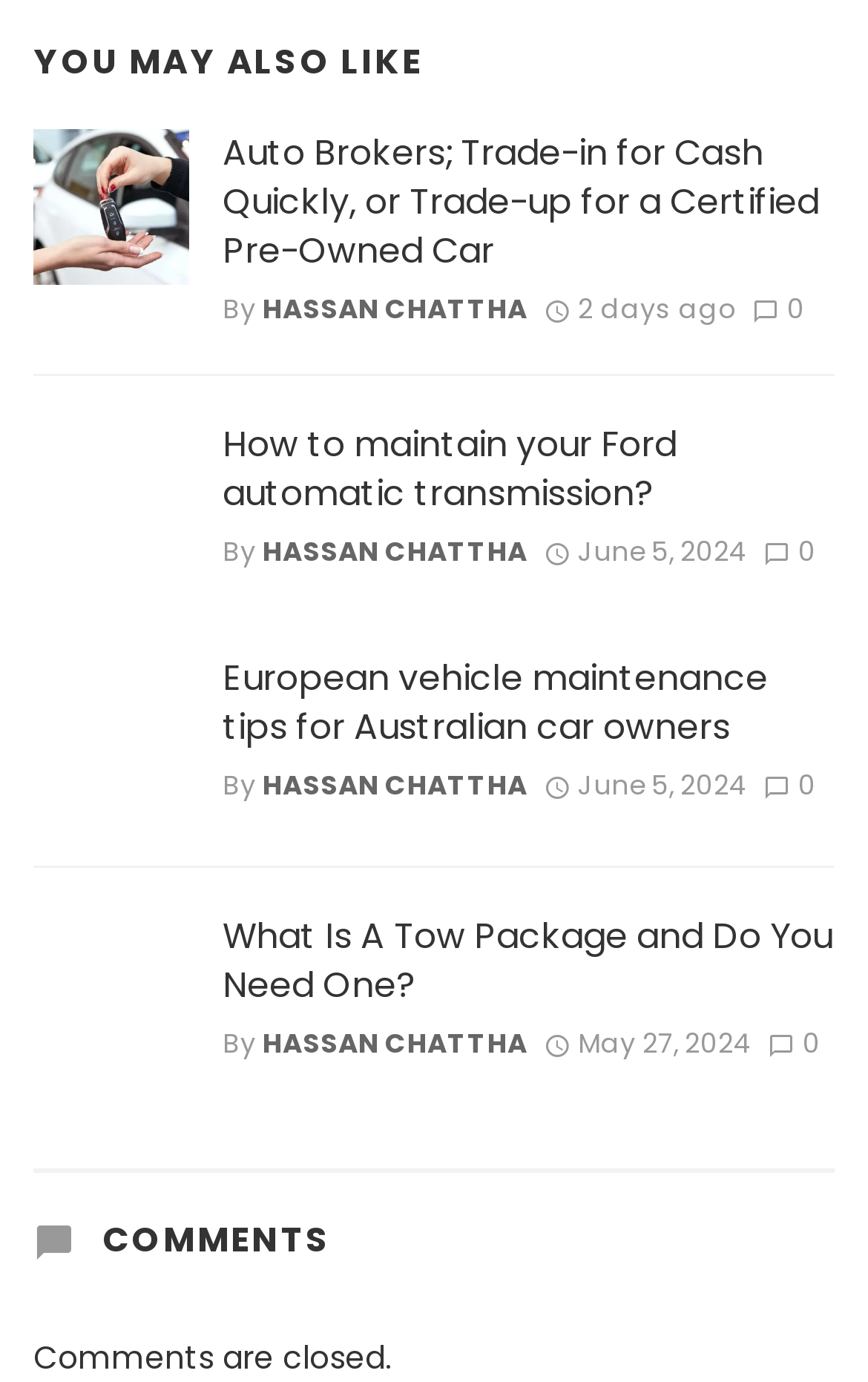Please locate the bounding box coordinates of the element that should be clicked to achieve the given instruction: "Learn about Tow Package".

[0.038, 0.66, 0.218, 0.773]